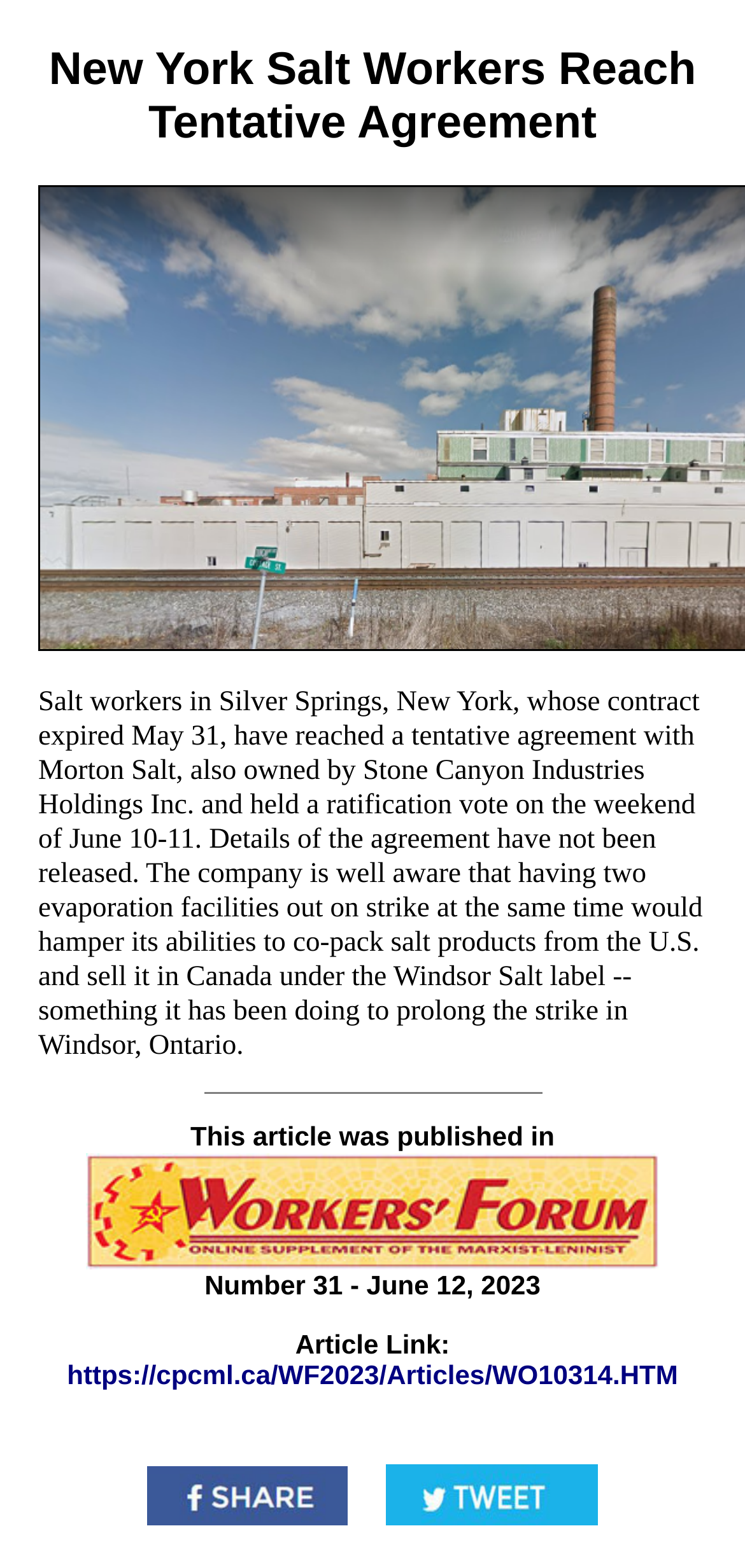Generate a thorough caption detailing the webpage content.

The webpage appears to be a news article about salt workers in New York reaching a tentative agreement with Morton Salt. At the top of the page, there is a heading with the title "New York Salt Workers Reach Tentative Agreement". Below the heading, there is a block of text that provides details about the agreement, including the fact that the contract expired on May 31 and a ratification vote was held on June 10-11. The text also mentions the company's concerns about the impact of a strike on its salt products.

Below the main text, there is a horizontal separator line. Following the separator, there is a line of text that reads "This article was published in". To the left of this text, there is a logo image. Below the logo, there is a link with the text "Number 31 - June 12, 2023". 

On the right side of the page, there is a section with the label "Article Link:" and a link to the article. There are also three empty links with no text, which may be placeholders or navigation elements. The page has a total of four links, including the logo link, and two blocks of static text.